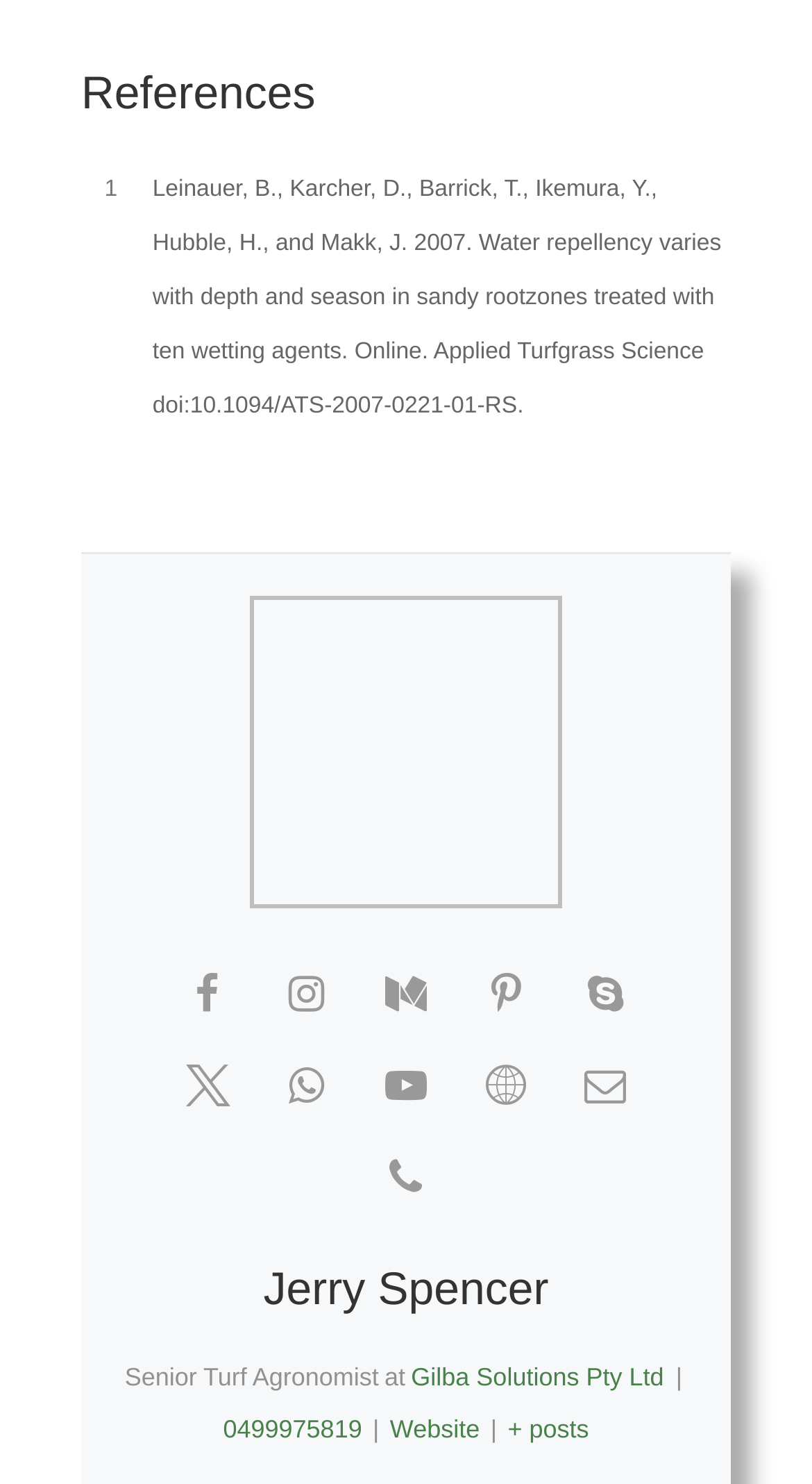Show the bounding box coordinates of the element that should be clicked to complete the task: "View Jerry Spencer's Twitter profile".

[0.211, 0.709, 0.298, 0.757]